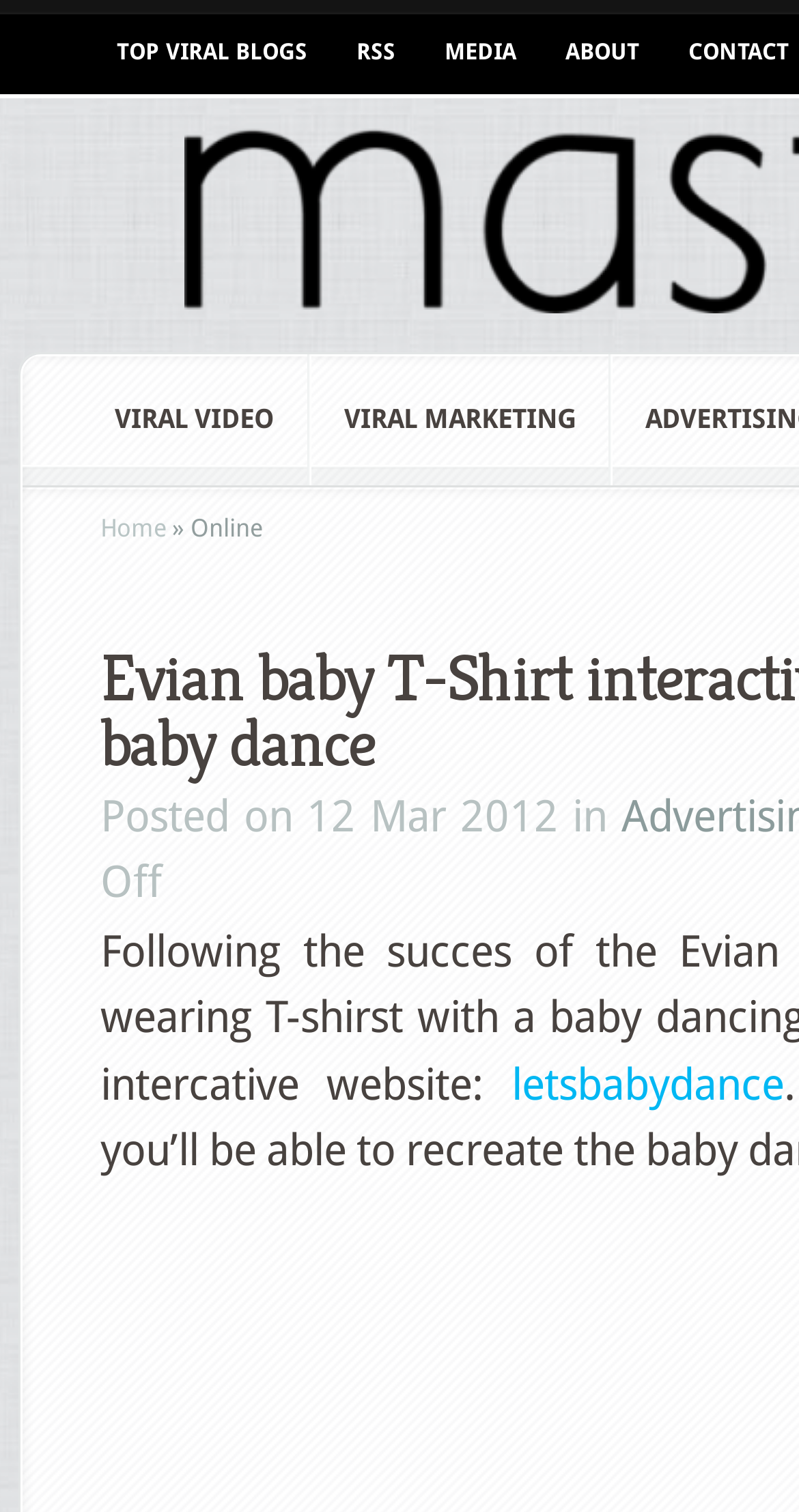Reply to the question with a single word or phrase:
What is the first link on the top navigation bar?

TOP VIRAL BLOGS